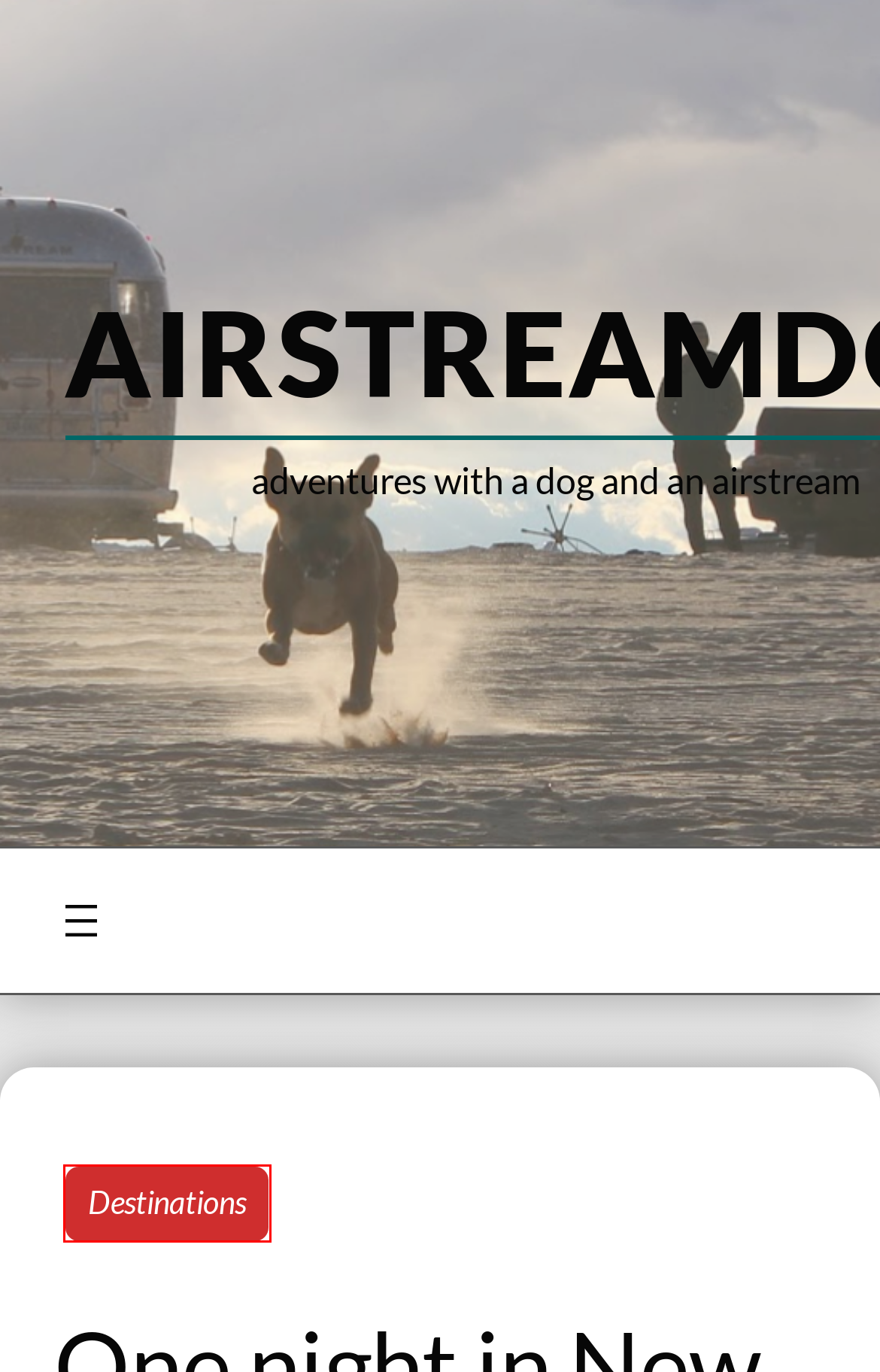Review the webpage screenshot provided, noting the red bounding box around a UI element. Choose the description that best matches the new webpage after clicking the element within the bounding box. The following are the options:
A. state parks – AirstreamDog
B. River Loop Trail Hiking Trail, New Ulm, Minnesota
C. biscuits – AirstreamDog
D. arizona – AirstreamDog
E. Big Trip #3 Catch-up #1 – AirstreamDog
F. Freedom Island Campground & Marina
G. Visit New Ulm
H. Destinations – AirstreamDog

H